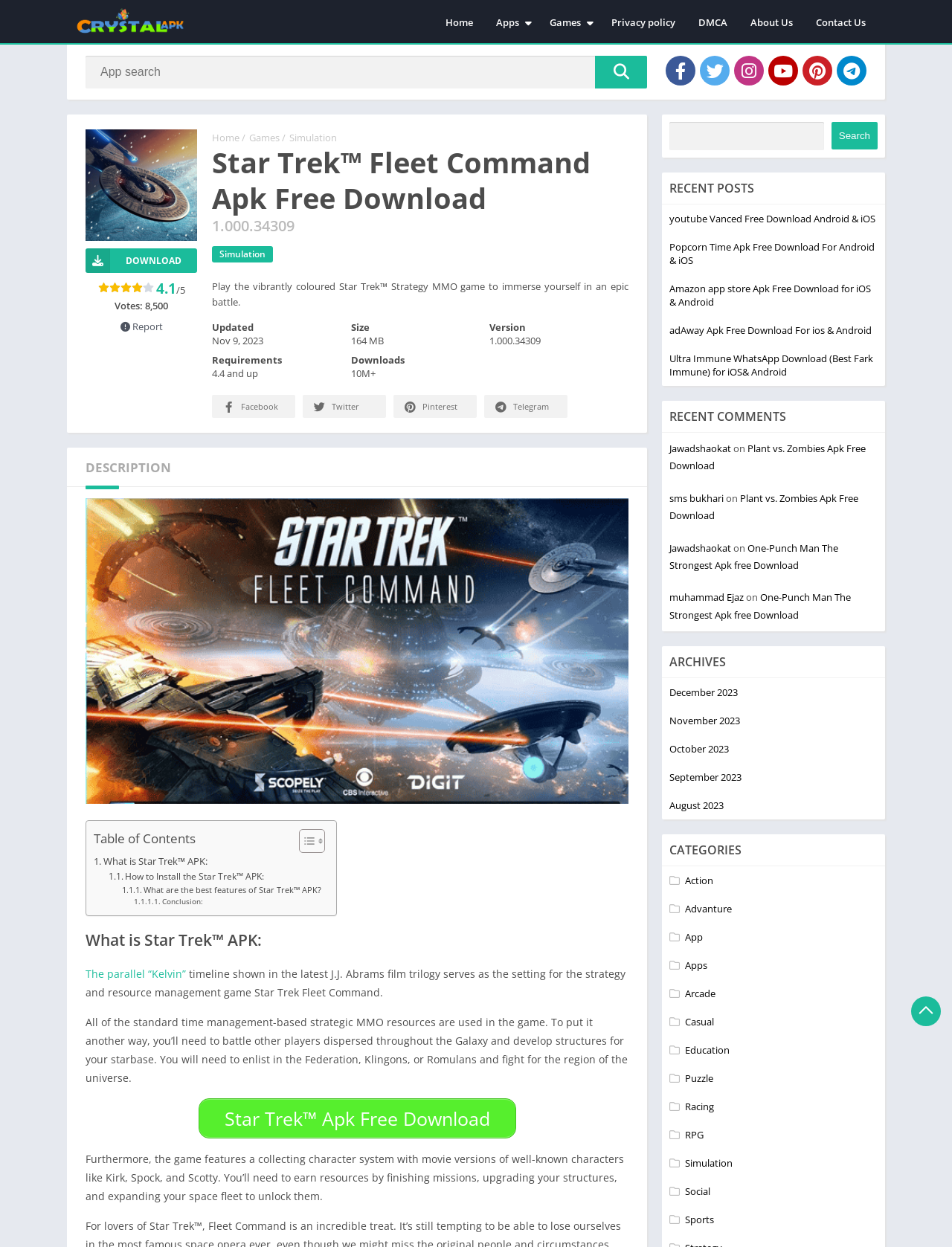Please give a succinct answer to the question in one word or phrase:
How many downloads does the game Star Trek™ Fleet Command have?

10M+